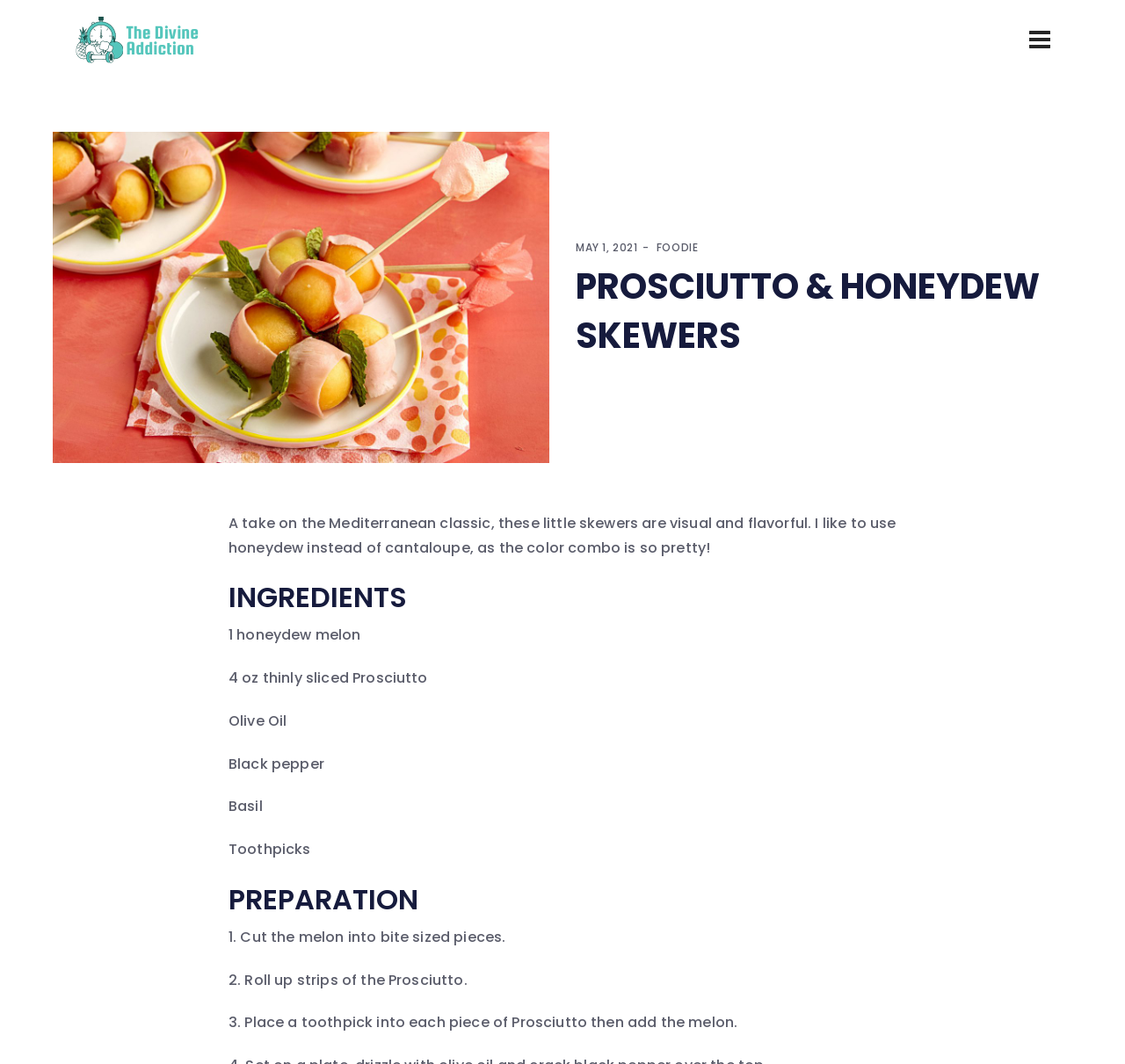Provide a comprehensive caption for the webpage.

This webpage is about a recipe for Prosciutto and Honeydew Skewers. At the top, there is a link and an image, likely a logo, on the left side. On the right side, there is a button to toggle navigation. Below the top section, there is a large image of a bowl of fruit on a plate, taking up about half of the page's width.

To the right of the image, there is a section with the date "MAY 1, 2021" and a link labeled "FOODIE". Above this section, there is a heading that reads "PROSCIUTTO & HONEYDEW SKEWERS", which is also a link. Below the heading, there is a paragraph of text that describes the recipe, mentioning that it's a take on a Mediterranean classic and that honeydew is used instead of cantaloupe for a visually appealing color combination.

Underneath the paragraph, there are three sections: "INGREDIENTS", "PREPARATION", and a list of ingredients and steps to prepare the dish. The ingredients include honeydew melon, Prosciutto, olive oil, black pepper, basil, and toothpicks. The preparation steps are numbered and describe how to cut the melon, roll up the Prosciutto, and assemble the skewers.